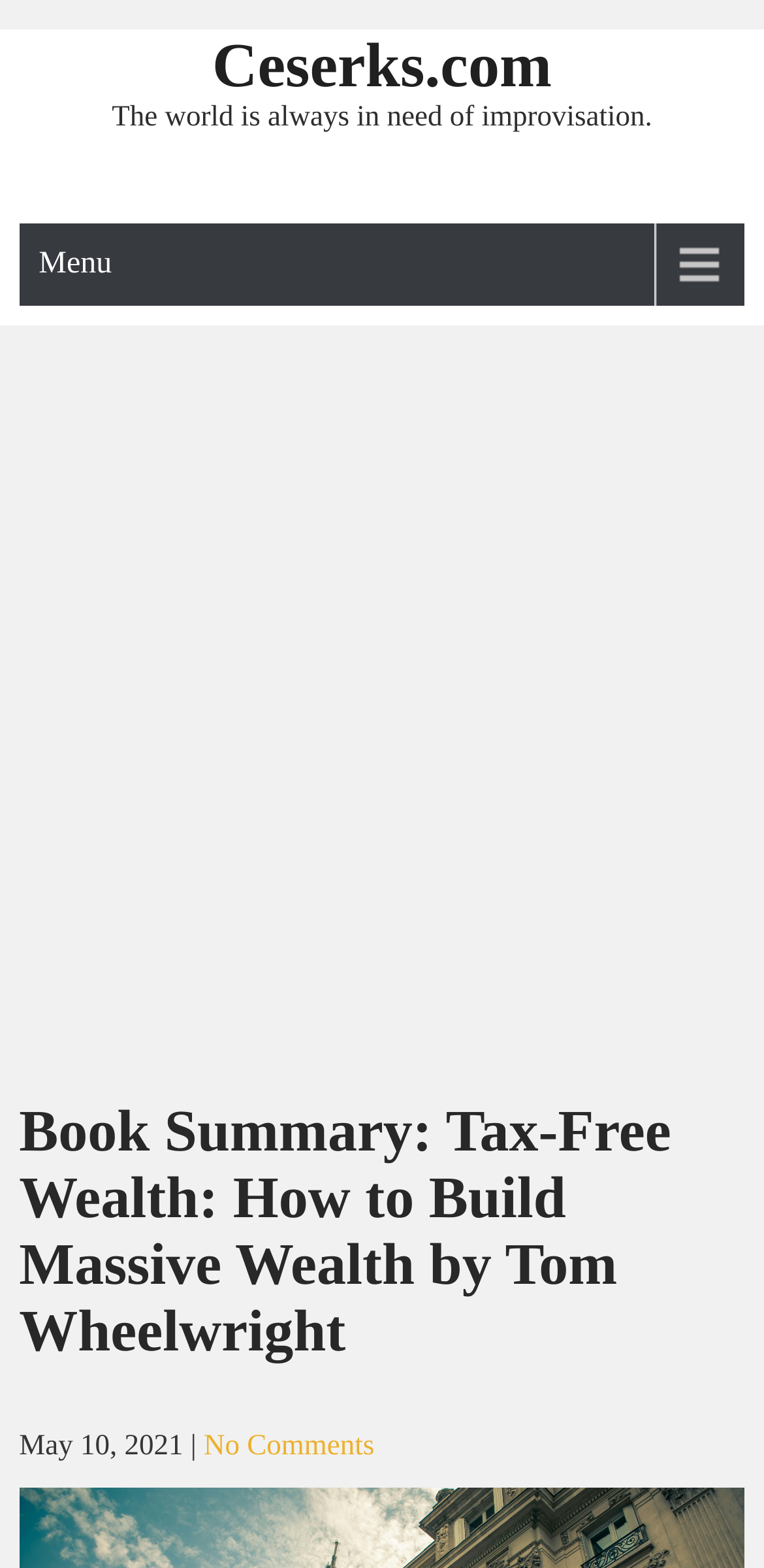What is the name of the website?
Based on the screenshot, provide a one-word or short-phrase response.

Ceserks.com